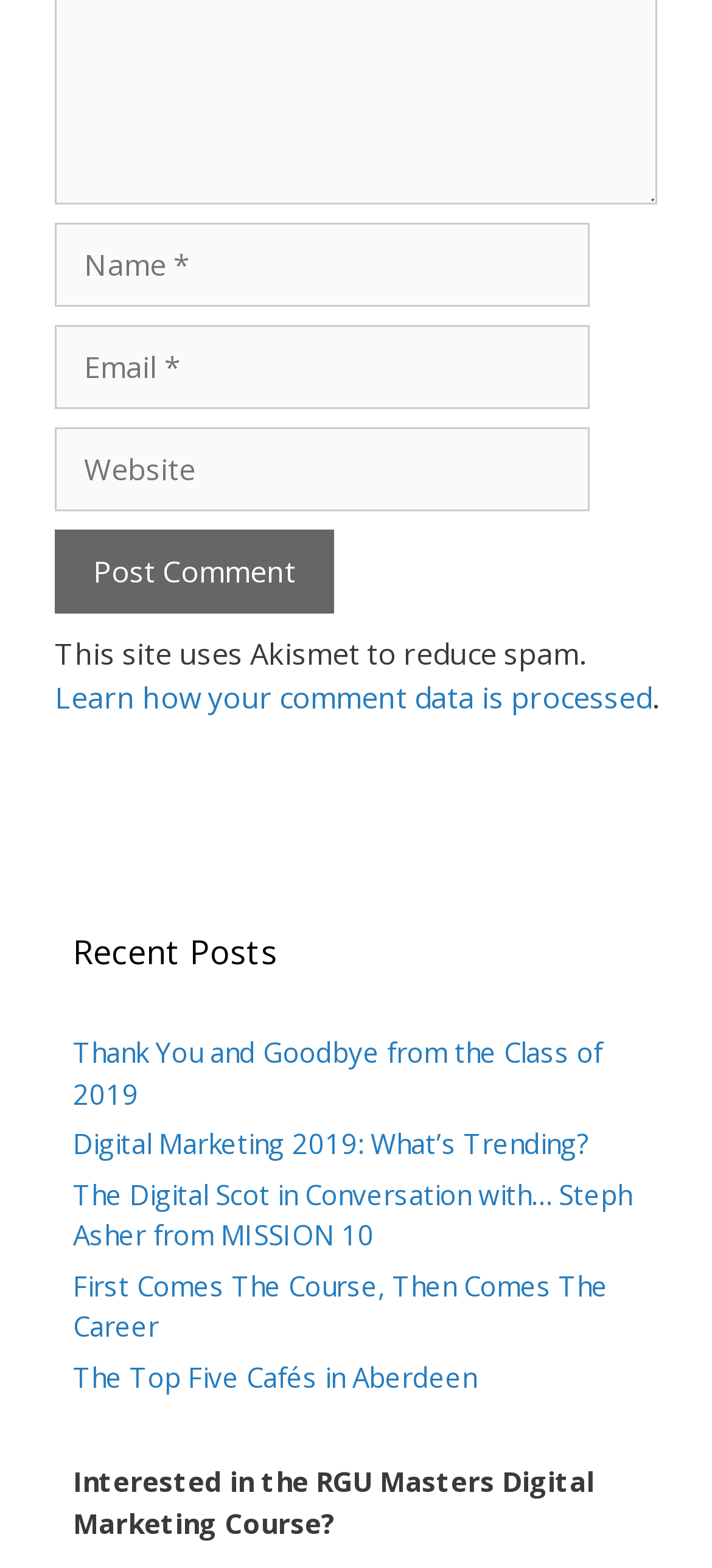Based on the image, provide a detailed response to the question:
What is the purpose of the 'Post Comment' button?

The 'Post Comment' button is located below the 'Name', 'Email', and 'Website' textboxes, which suggests that it is used to submit a comment after filling in the required information.